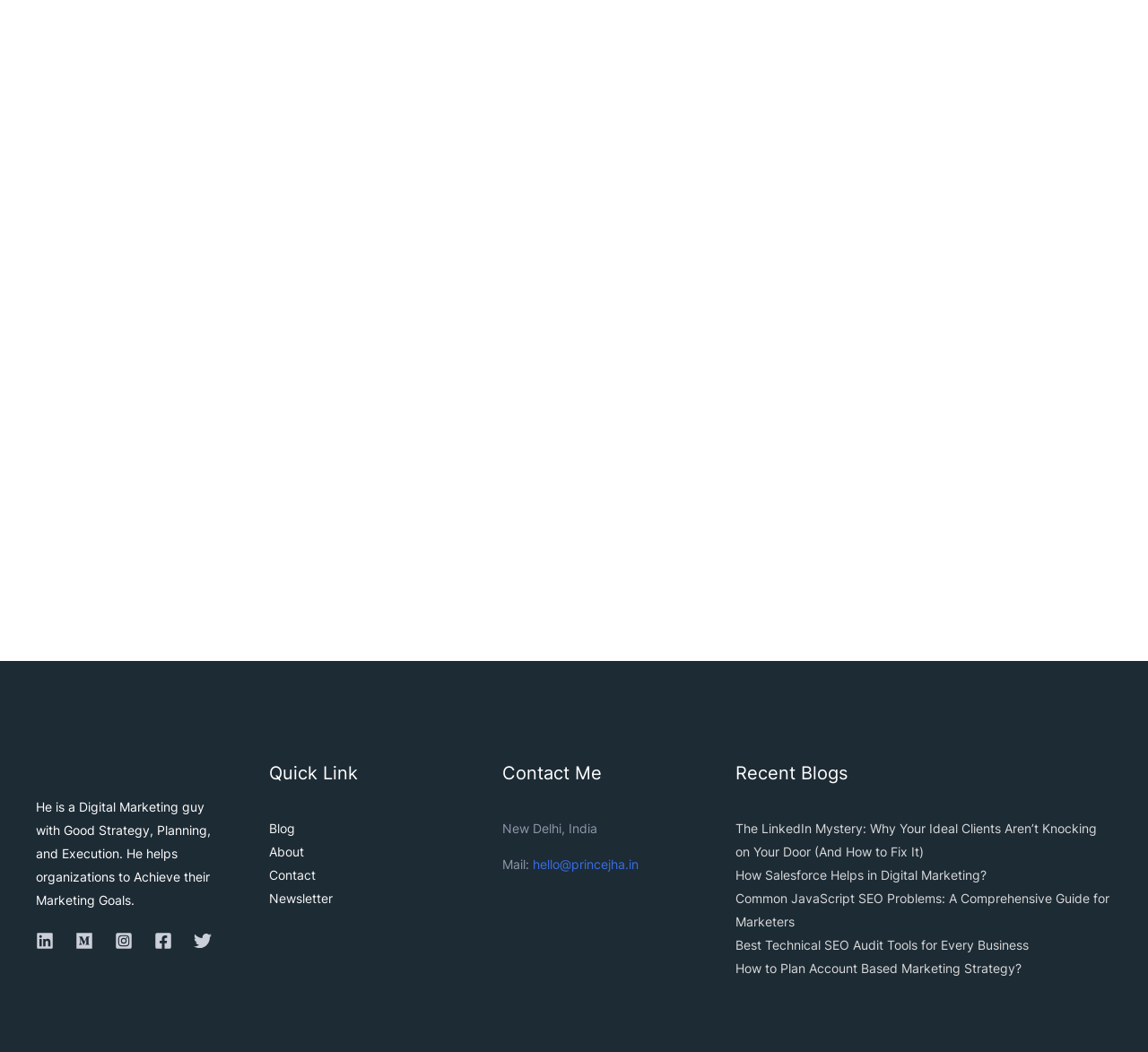Could you highlight the region that needs to be clicked to execute the instruction: "Click on 'Prev Post'"?

None